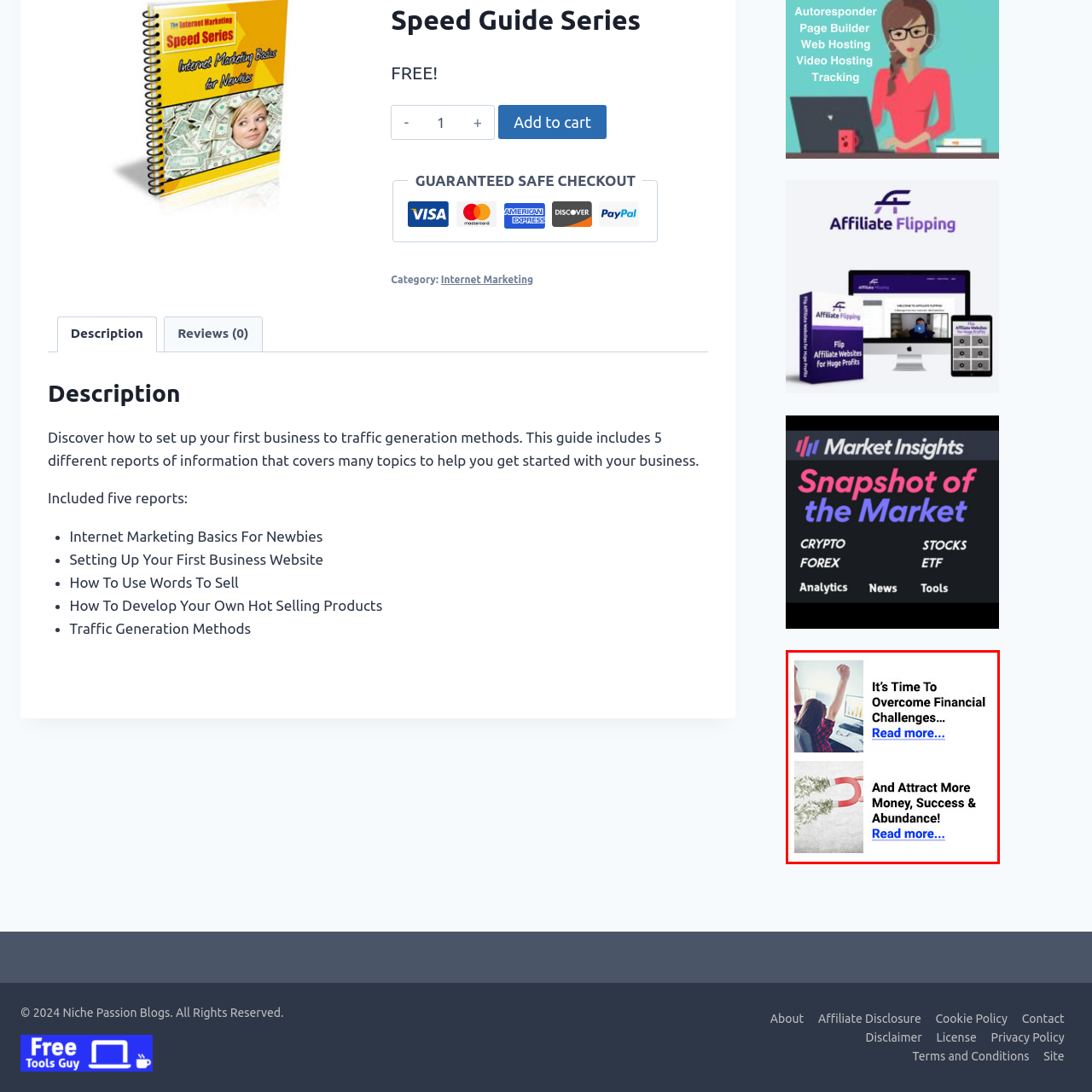What is the purpose of the 'Read more...' link?
Focus on the image enclosed by the red bounding box and elaborate on your answer to the question based on the visual details present.

The 'Read more...' link is likely provided to invite viewers to engage further with the content, suggesting that there is additional information or resources available that can help them achieve financial prosperity. The link is placed below the motivational segments, implying that it is related to the theme of financial success and personal growth.